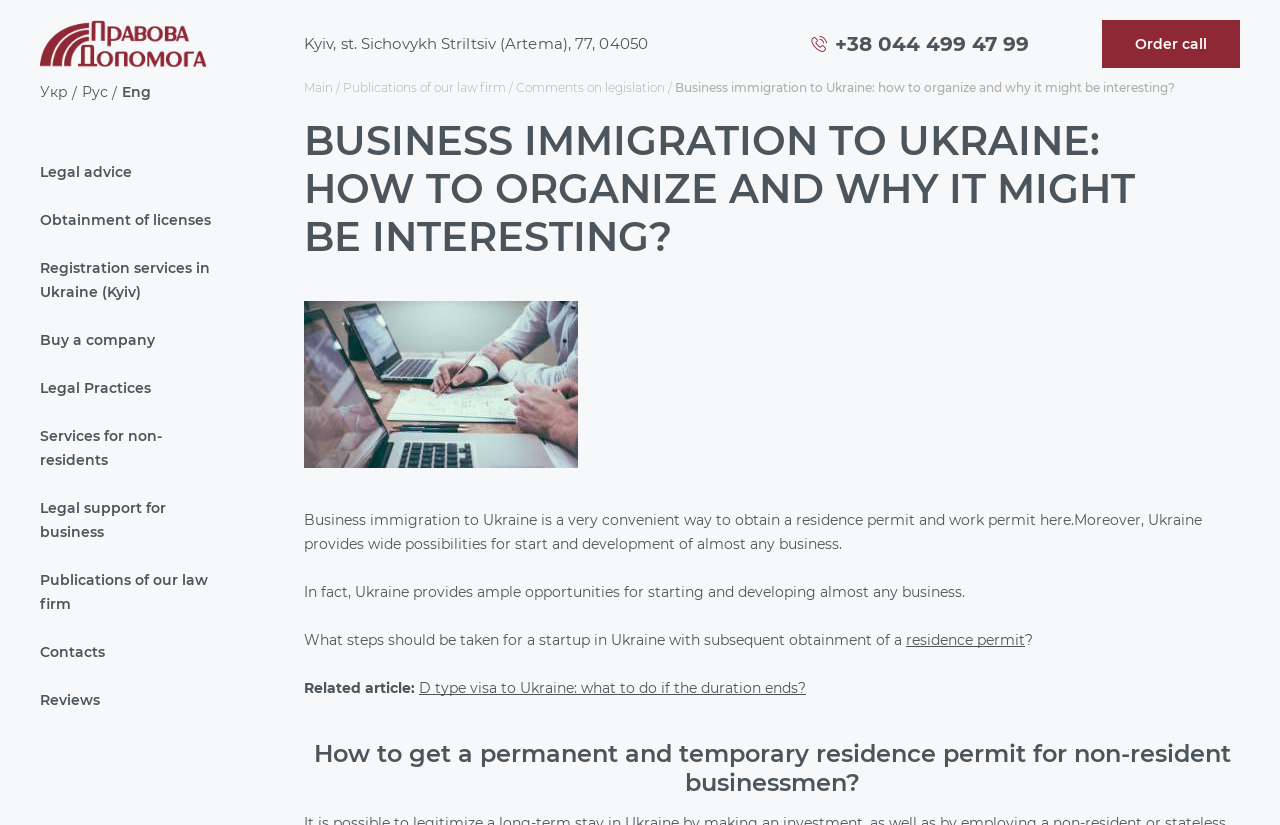Could you determine the bounding box coordinates of the clickable element to complete the instruction: "Navigate to the 'Contacts' page"? Provide the coordinates as four float numbers between 0 and 1, i.e., [left, top, right, bottom].

[0.0, 0.761, 0.195, 0.819]